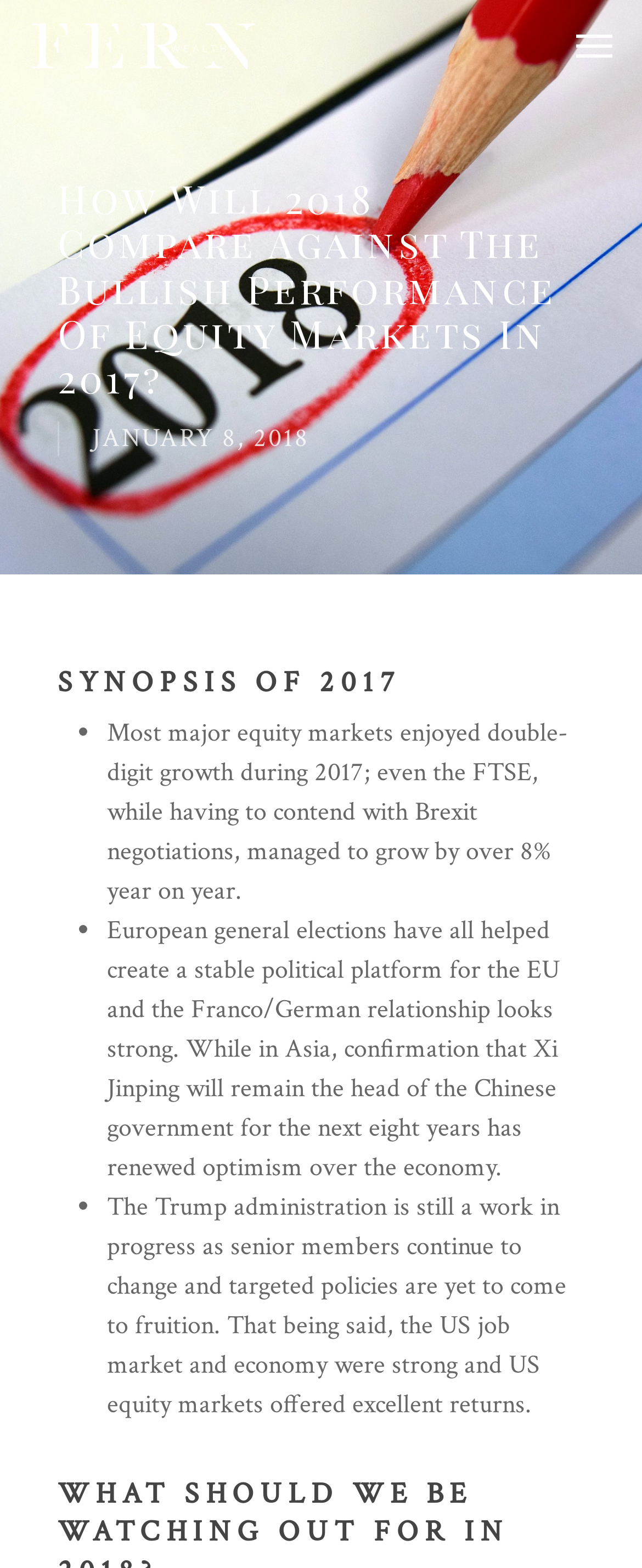Refer to the element description Home and identify the corresponding bounding box in the screenshot. Format the coordinates as (top-left x, top-left y, bottom-right x, bottom-right y) with values in the range of 0 to 1.

None